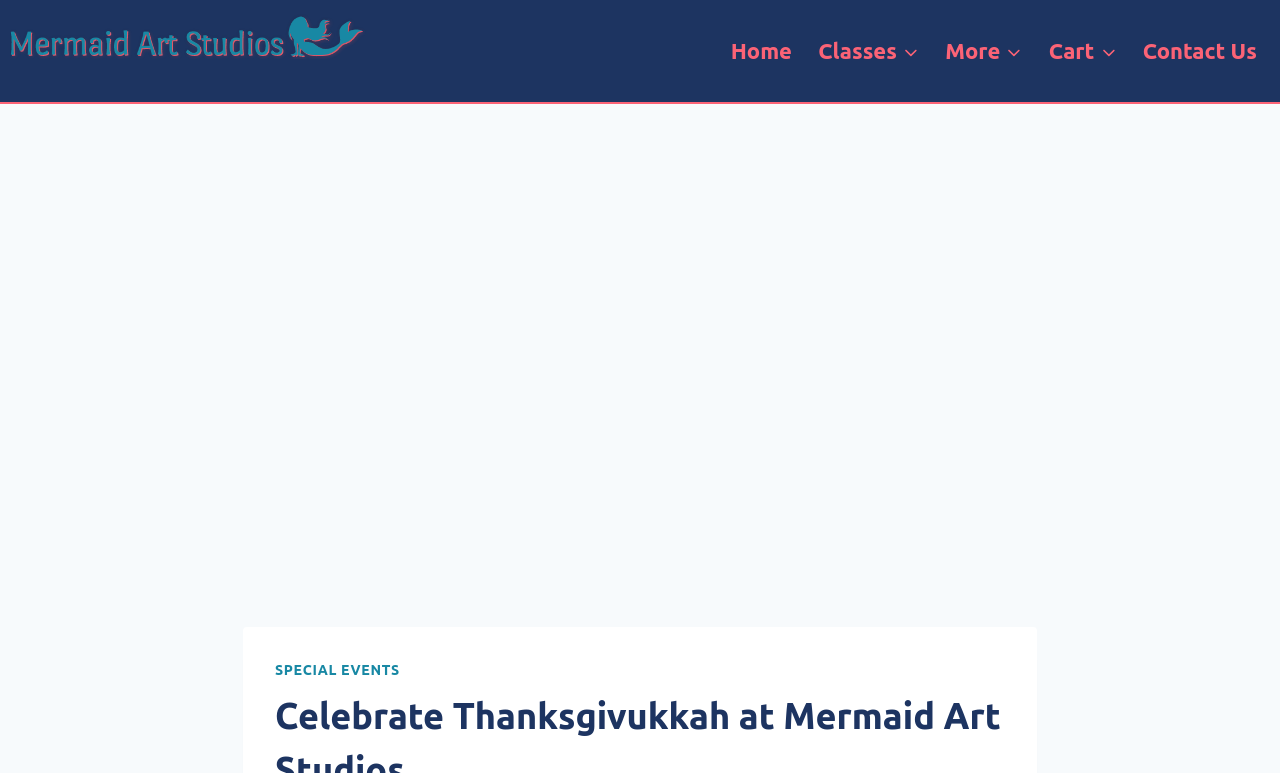What is the name of the art studio?
Can you provide a detailed and comprehensive answer to the question?

I found the answer by looking at the top-left corner of the webpage, where there is a link and an image with the same name 'Mermaid Art Studios'.